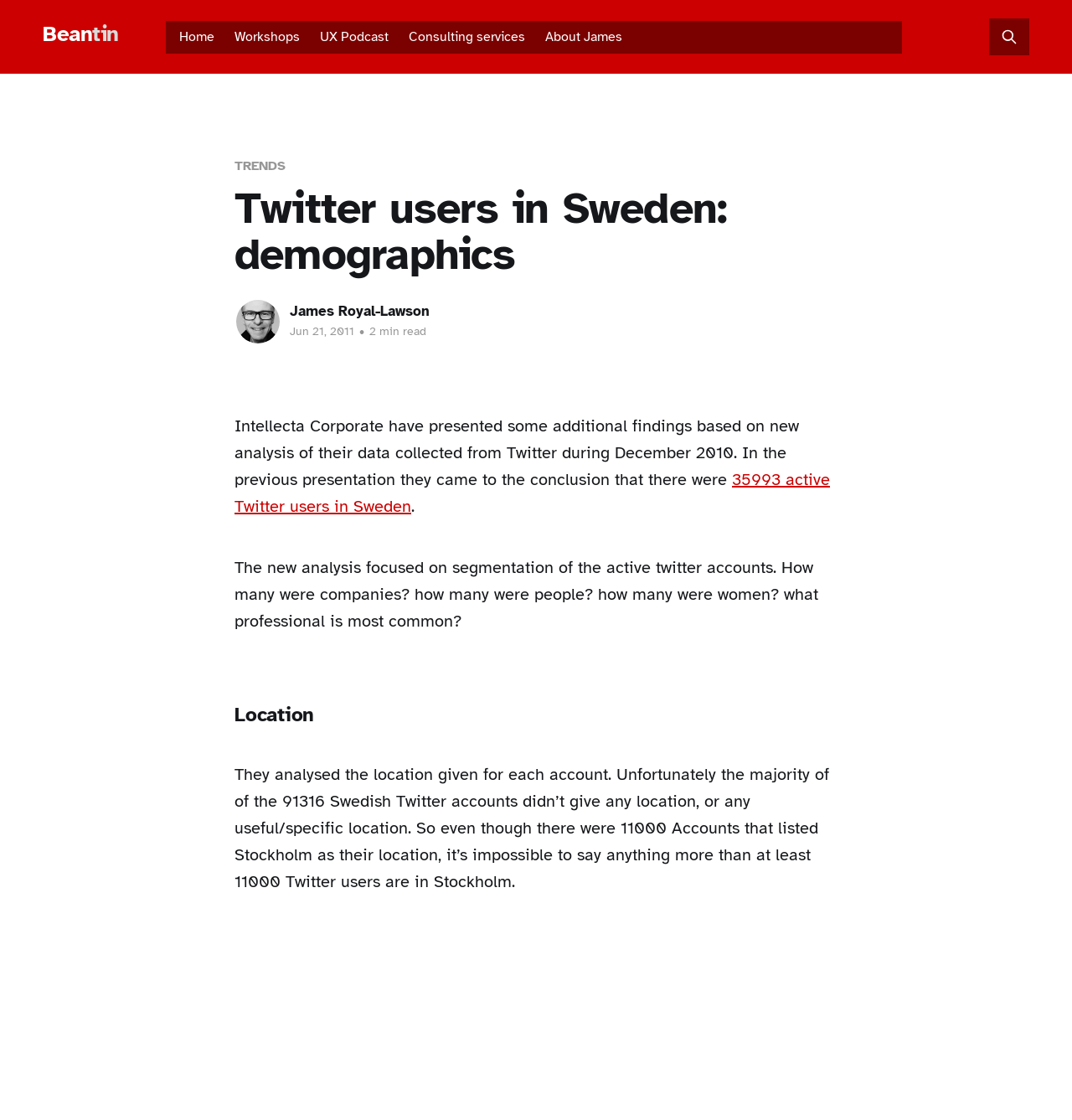Locate the bounding box coordinates of the element that needs to be clicked to carry out the instruction: "View the image about Twitter users in Sweden". The coordinates should be given as four float numbers ranging from 0 to 1, i.e., [left, top, right, bottom].

[0.219, 0.83, 0.531, 0.98]